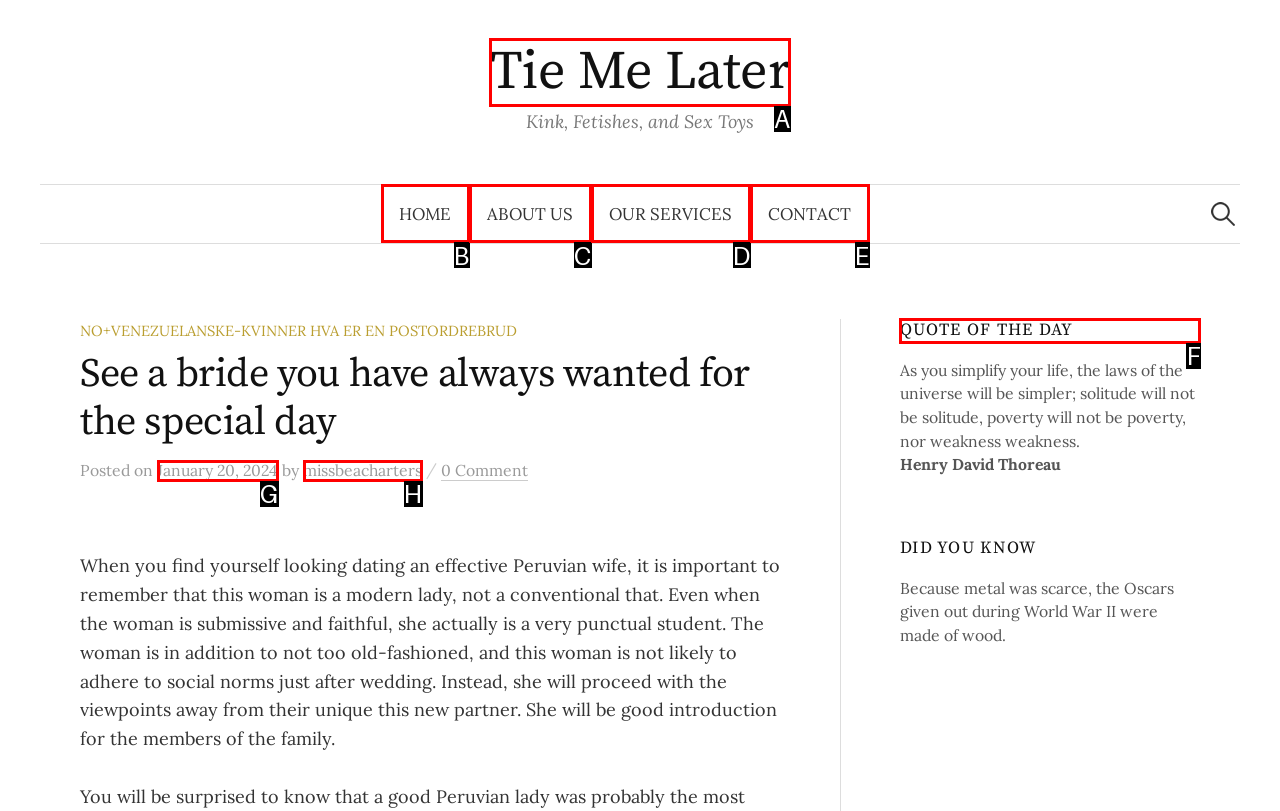Tell me which option I should click to complete the following task: Check the quote of the day Answer with the option's letter from the given choices directly.

F